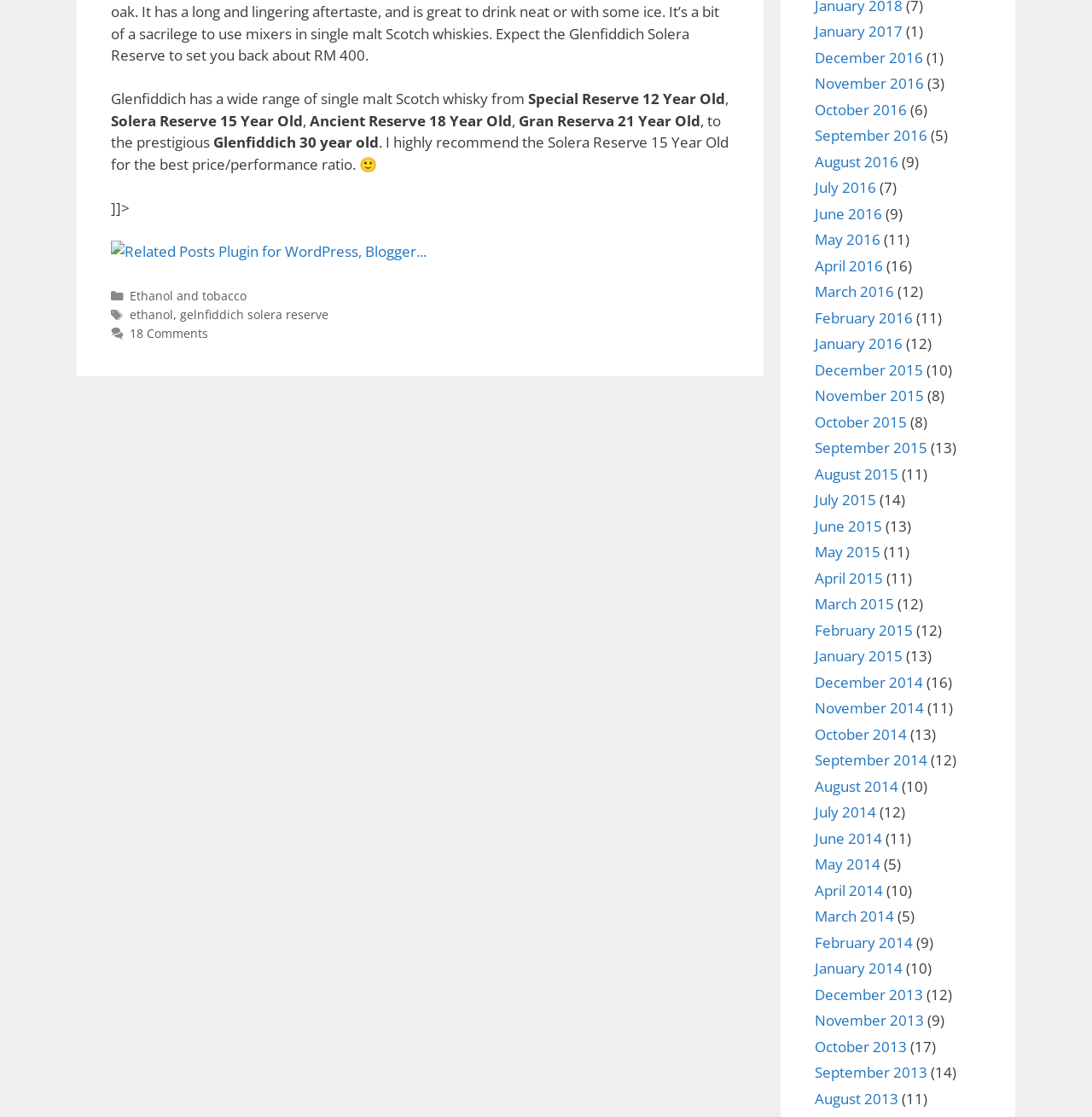Determine the bounding box coordinates for the area that should be clicked to carry out the following instruction: "Click on the 'Related Posts Plugin for WordPress, Blogger...' link".

[0.102, 0.216, 0.391, 0.234]